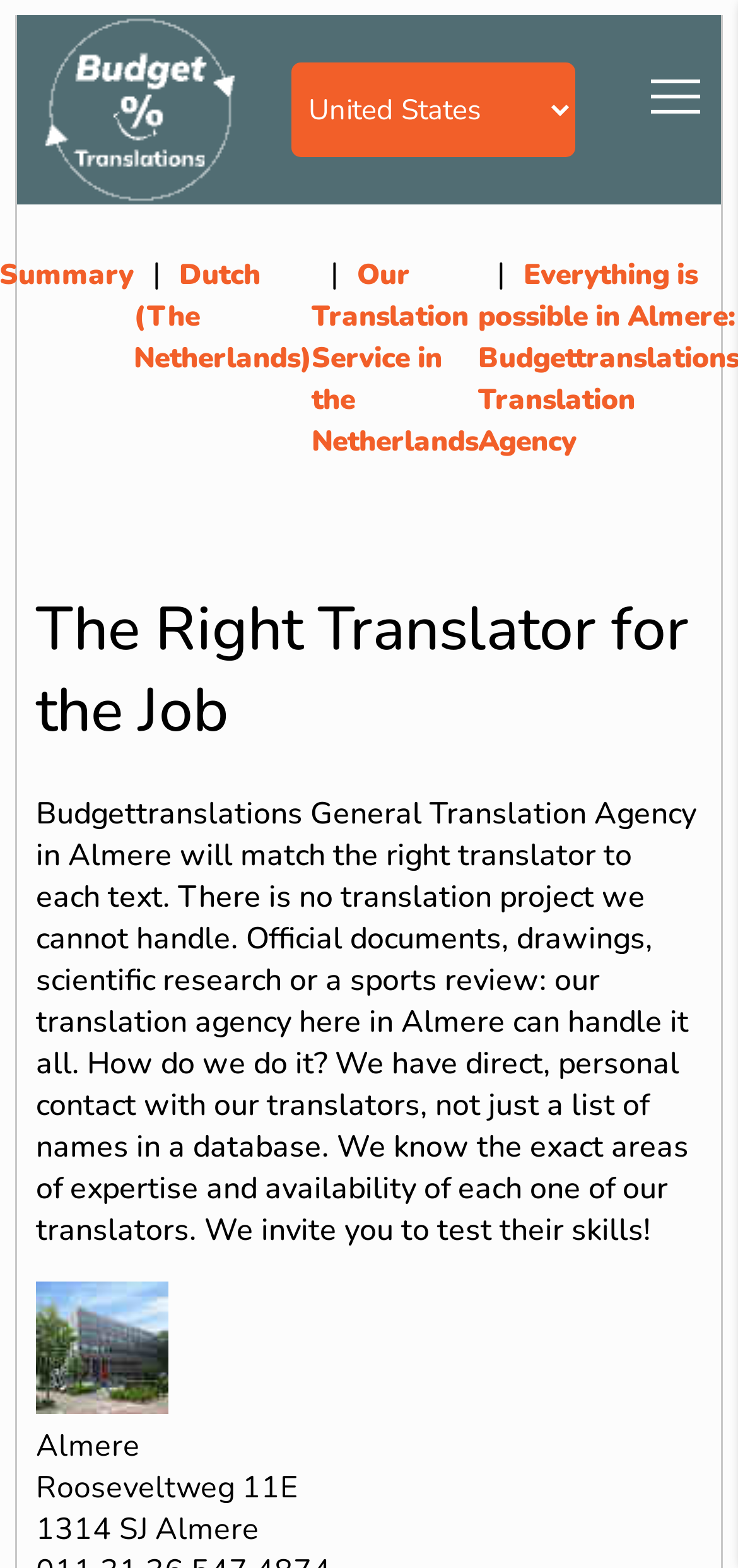Find and provide the bounding box coordinates for the UI element described with: "Dutch (The Netherlands)".

[0.181, 0.163, 0.422, 0.24]